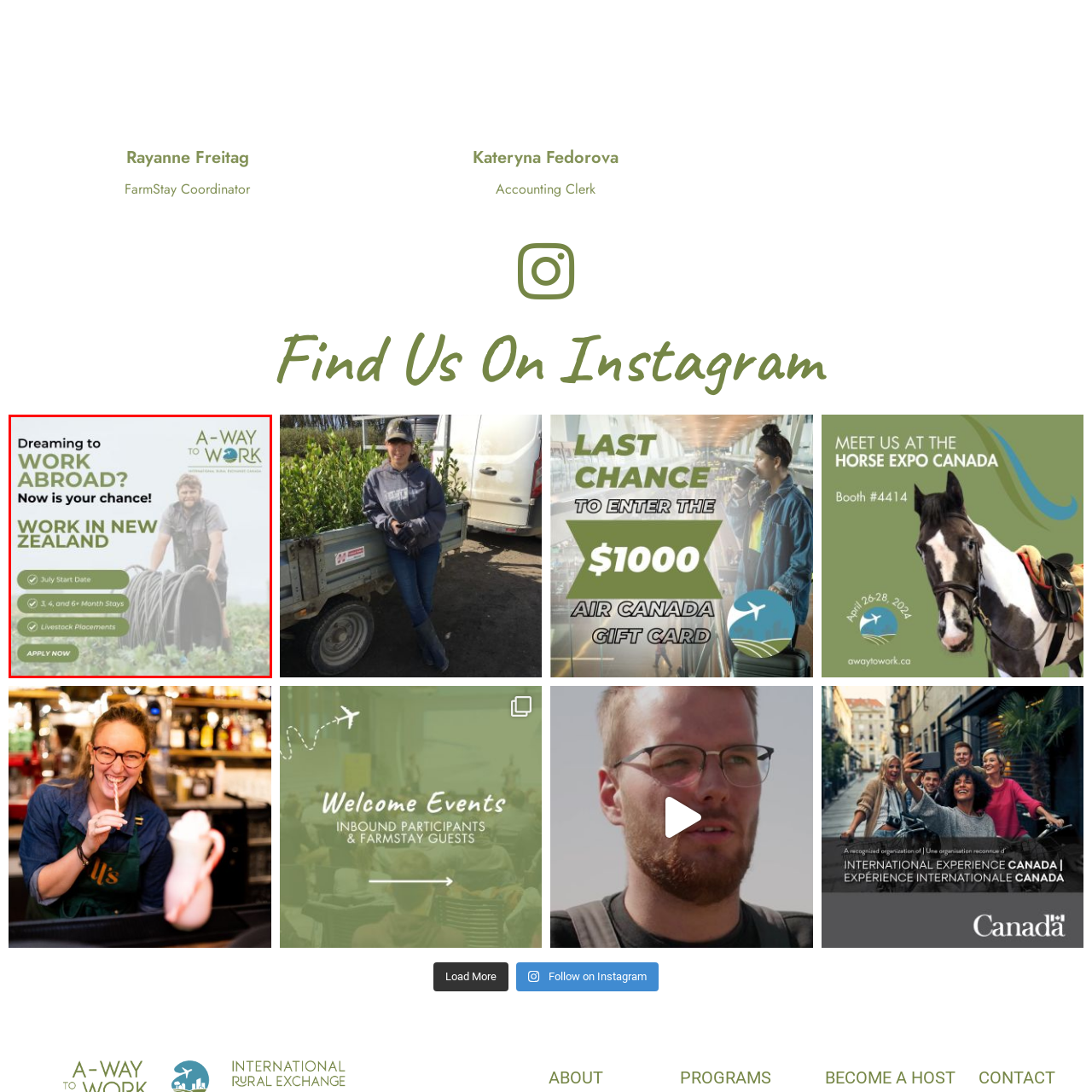Observe the image within the red outline and respond to the ensuing question with a detailed explanation based on the visual aspects of the image: 
What type of work is the participant engaging in?

The caption describes the image as featuring a friendly participant actively engaging in farm work, emphasizing the hands-on experience available in various livestock placements.